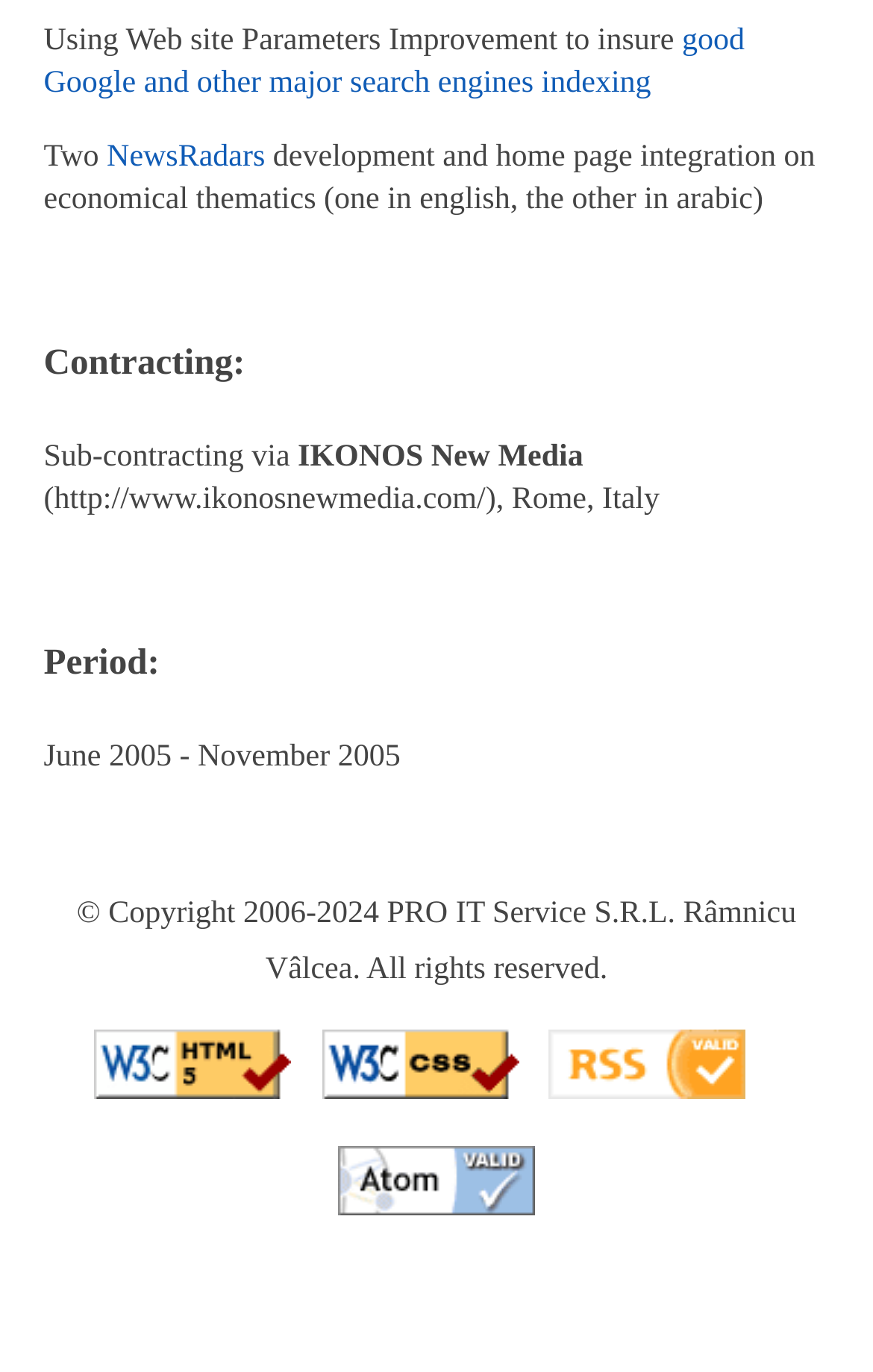Find the bounding box coordinates for the HTML element described in this sentence: "Facebook-f". Provide the coordinates as four float numbers between 0 and 1, in the format [left, top, right, bottom].

None